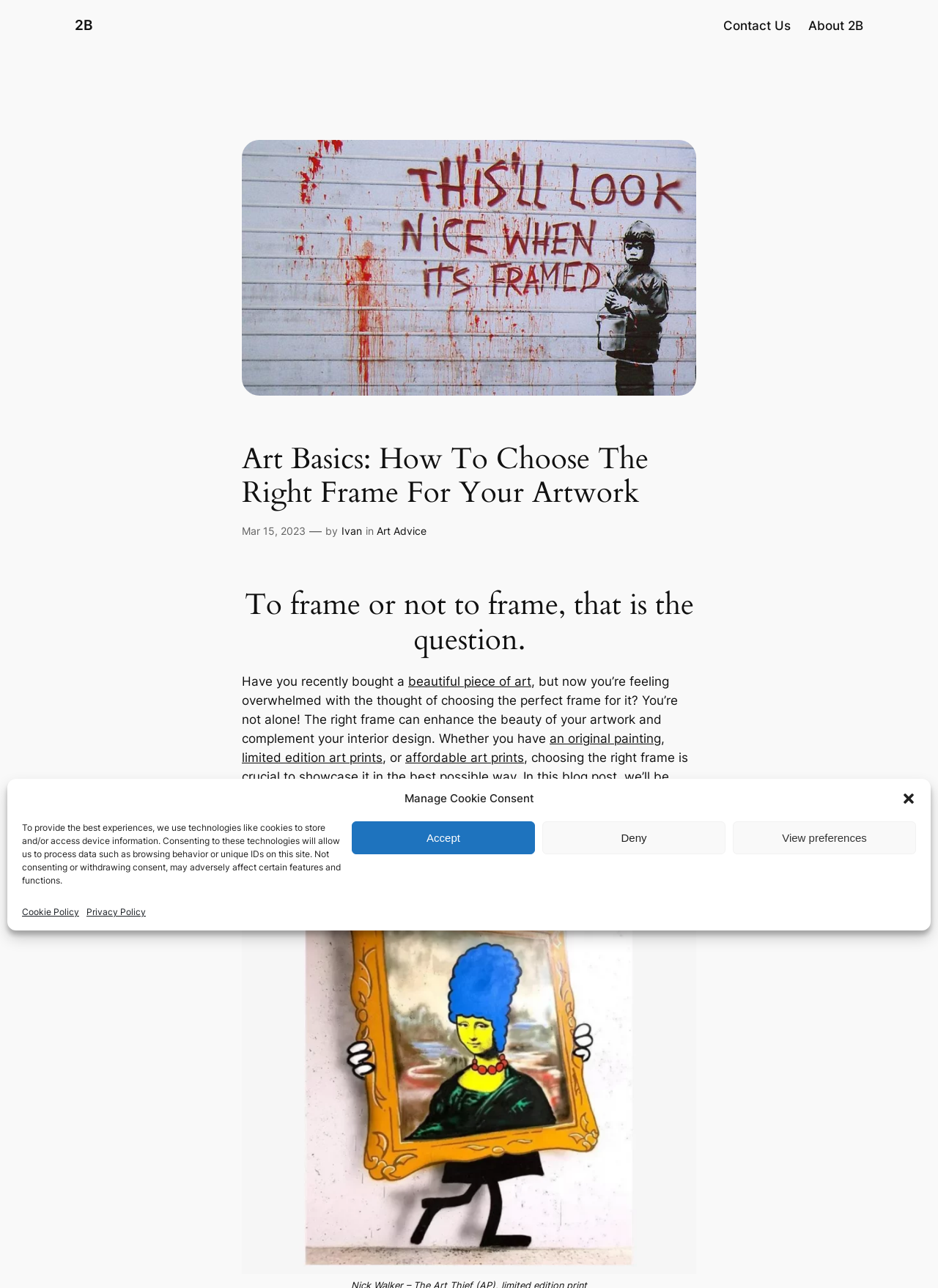Locate the bounding box coordinates of the area to click to fulfill this instruction: "View the 'Cookie Policy'". The bounding box should be presented as four float numbers between 0 and 1, in the order [left, top, right, bottom].

[0.023, 0.703, 0.084, 0.714]